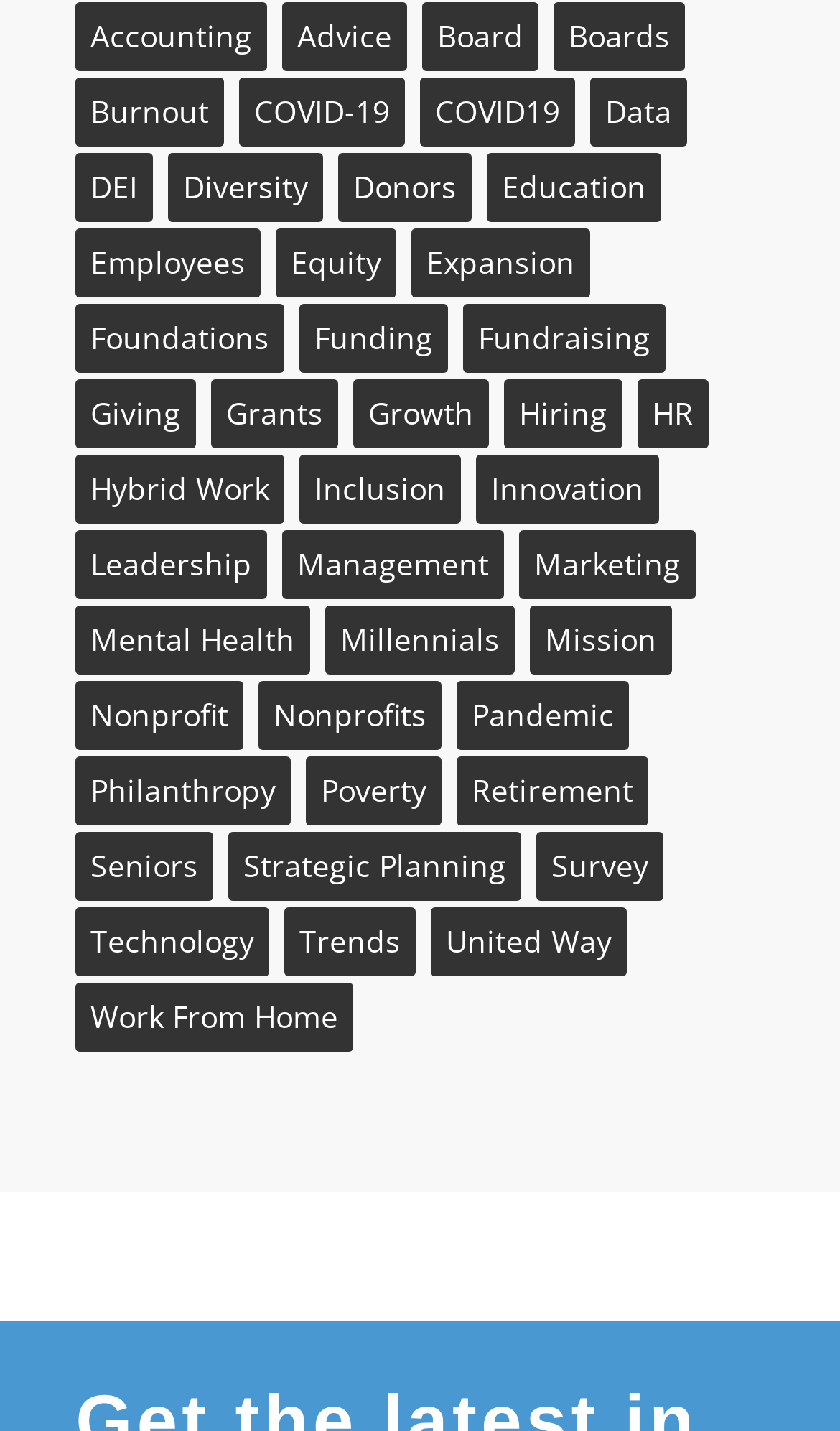Predict the bounding box coordinates of the area that should be clicked to accomplish the following instruction: "learn about fundraising". The bounding box coordinates should consist of four float numbers between 0 and 1, i.e., [left, top, right, bottom].

[0.551, 0.212, 0.792, 0.26]